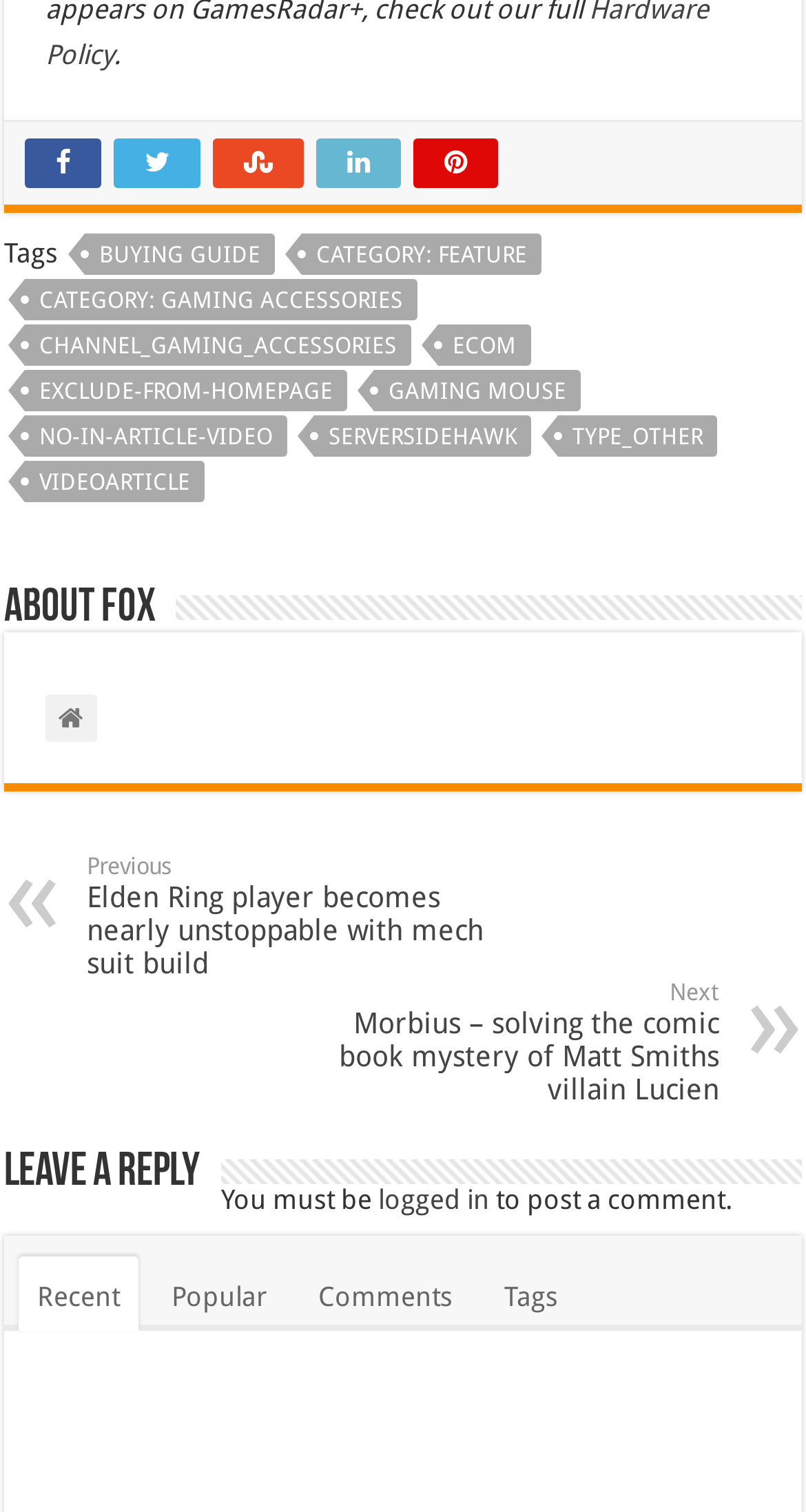Provide a one-word or brief phrase answer to the question:
What is the title of the section below the article?

Leave a Reply